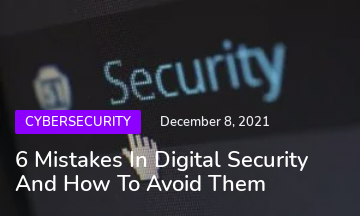When was the post published?
Look at the image and respond with a one-word or short phrase answer.

December 8, 2021